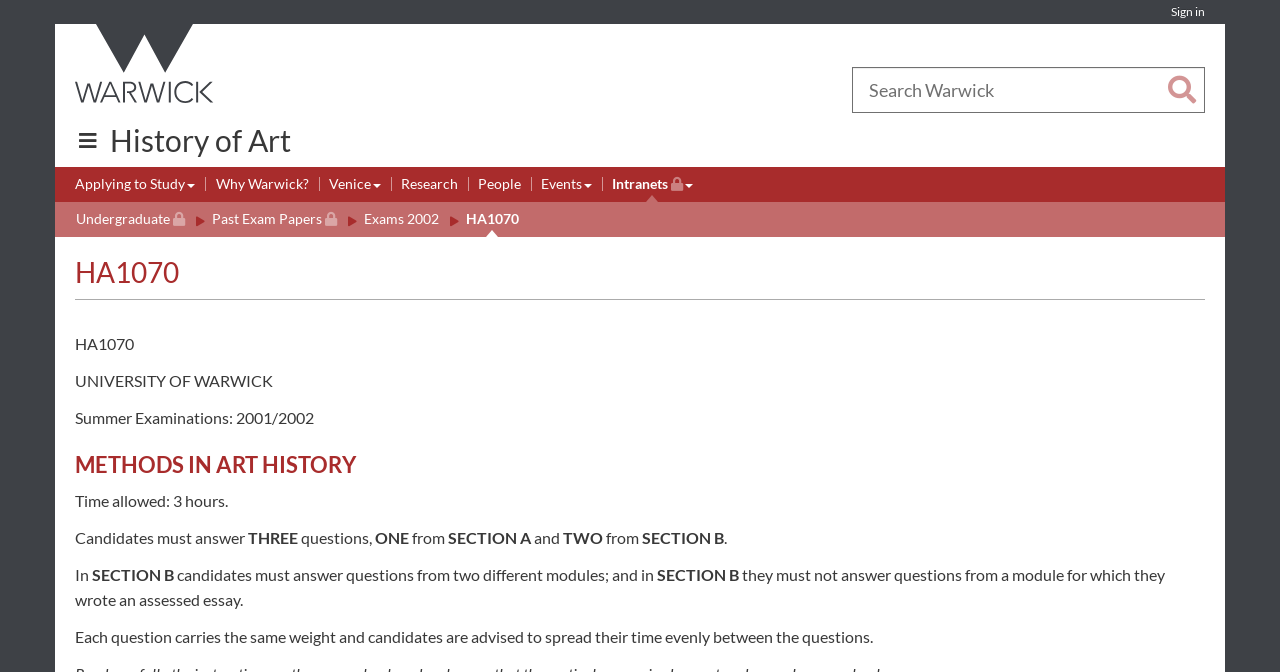How many hours are allowed for the exam?
Please answer using one word or phrase, based on the screenshot.

3 hours